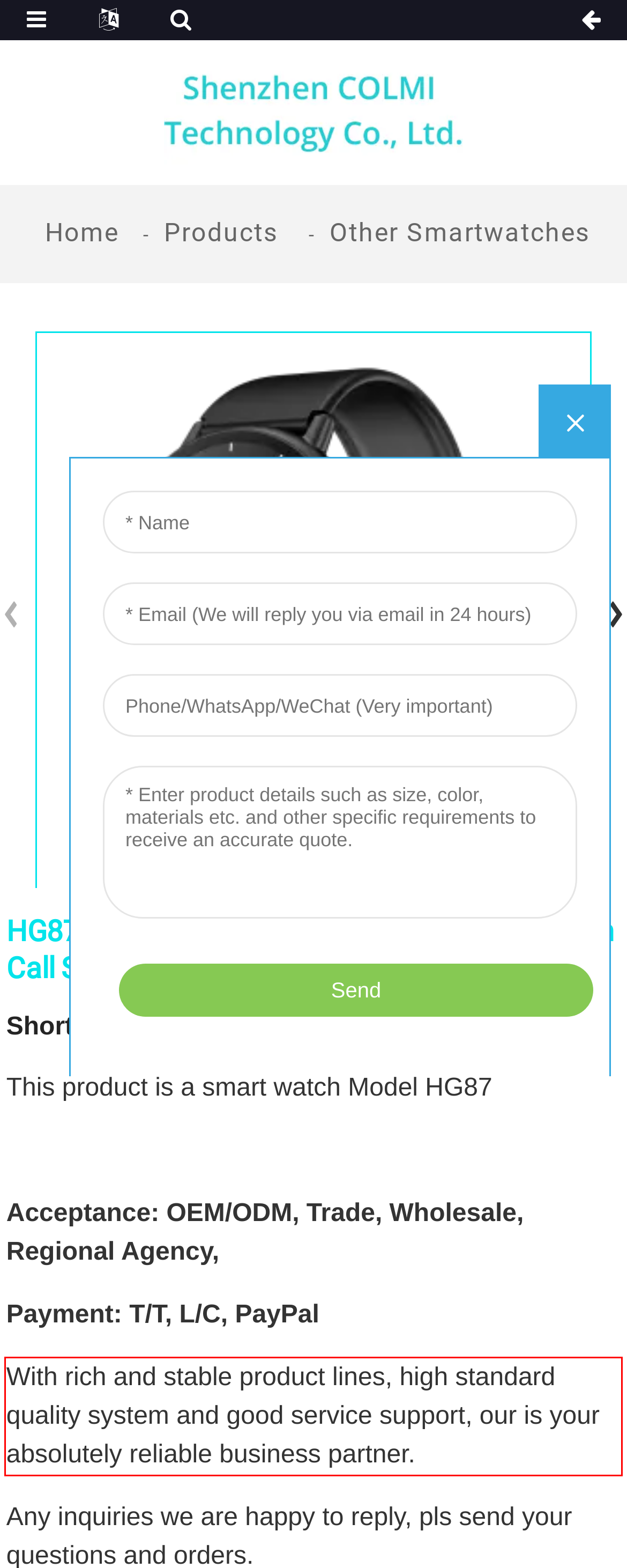Please examine the webpage screenshot and extract the text within the red bounding box using OCR.

With rich and stable product lines, high standard quality system and good service support, our is your absolutely reliable business partner.